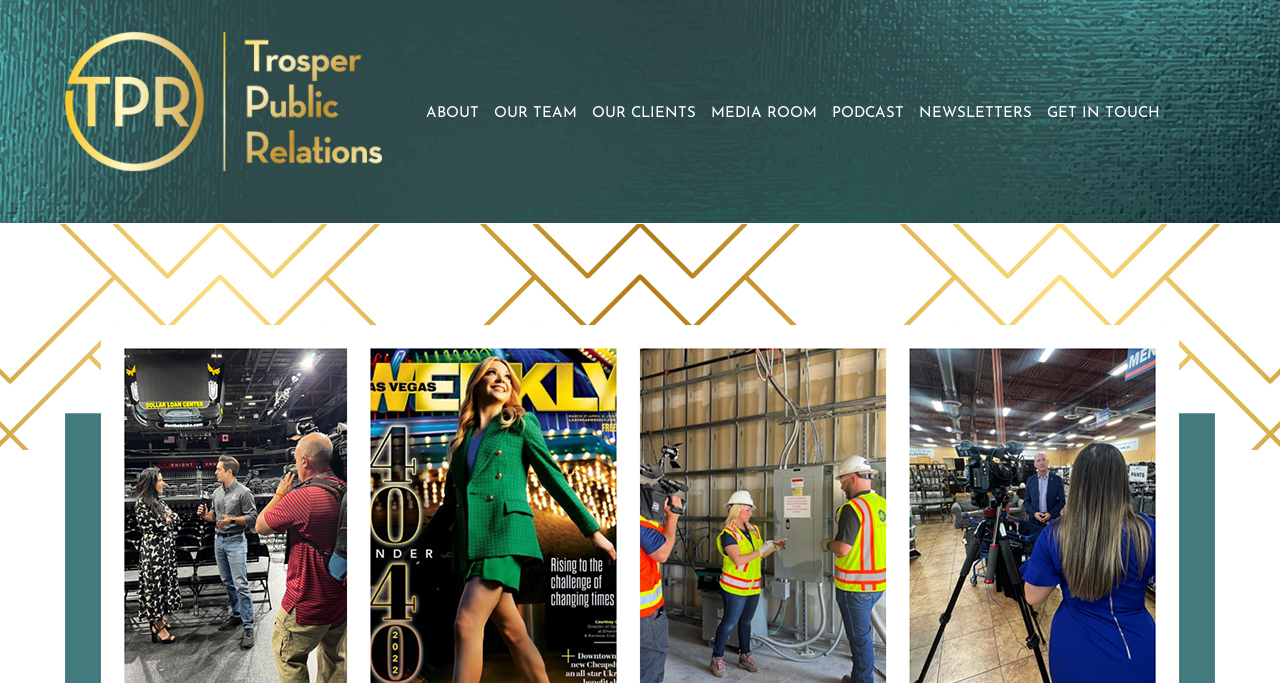Locate the bounding box coordinates of the element to click to perform the following action: 'get in touch'. The coordinates should be given as four float values between 0 and 1, in the form of [left, top, right, bottom].

[0.814, 0.155, 0.91, 0.184]